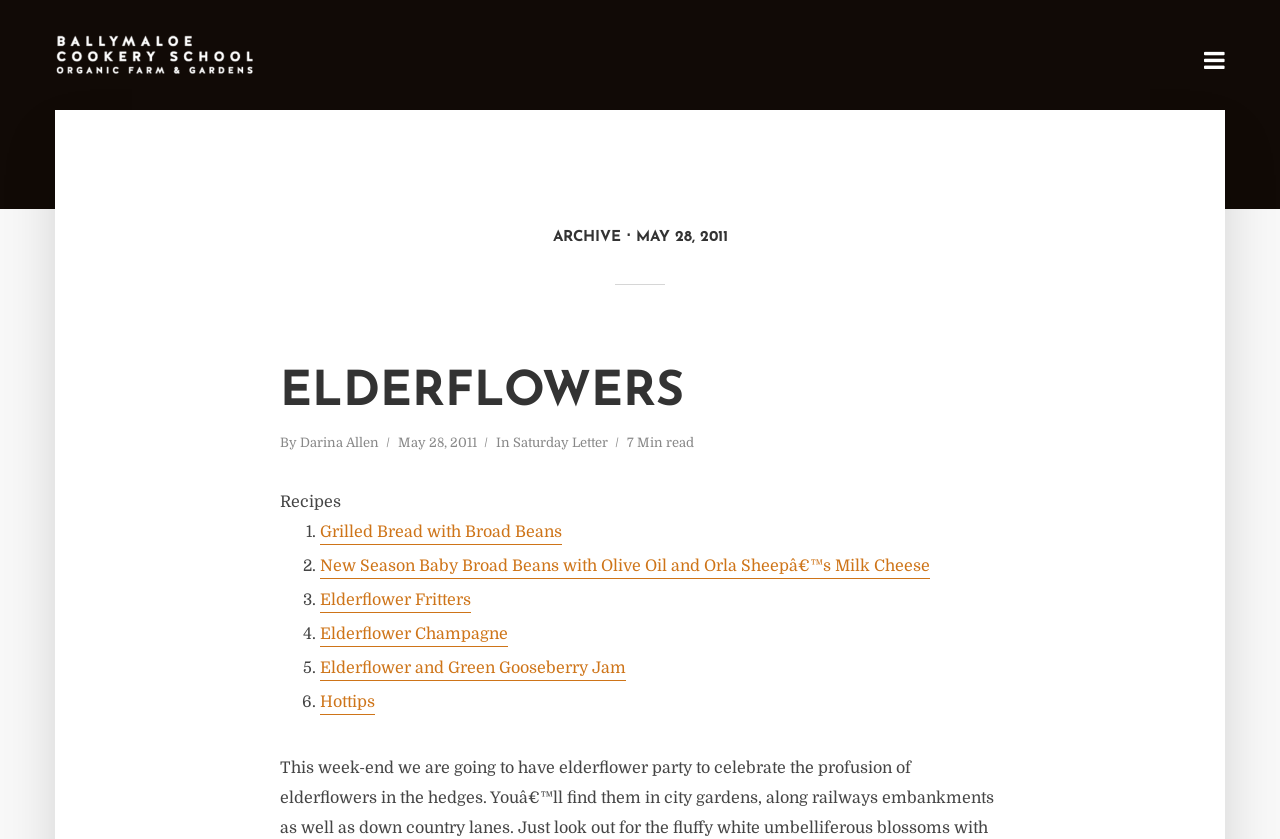Please identify the bounding box coordinates of the clickable element to fulfill the following instruction: "Click on the 'ELDERFLOWERS' link". The coordinates should be four float numbers between 0 and 1, i.e., [left, top, right, bottom].

[0.219, 0.44, 0.534, 0.497]